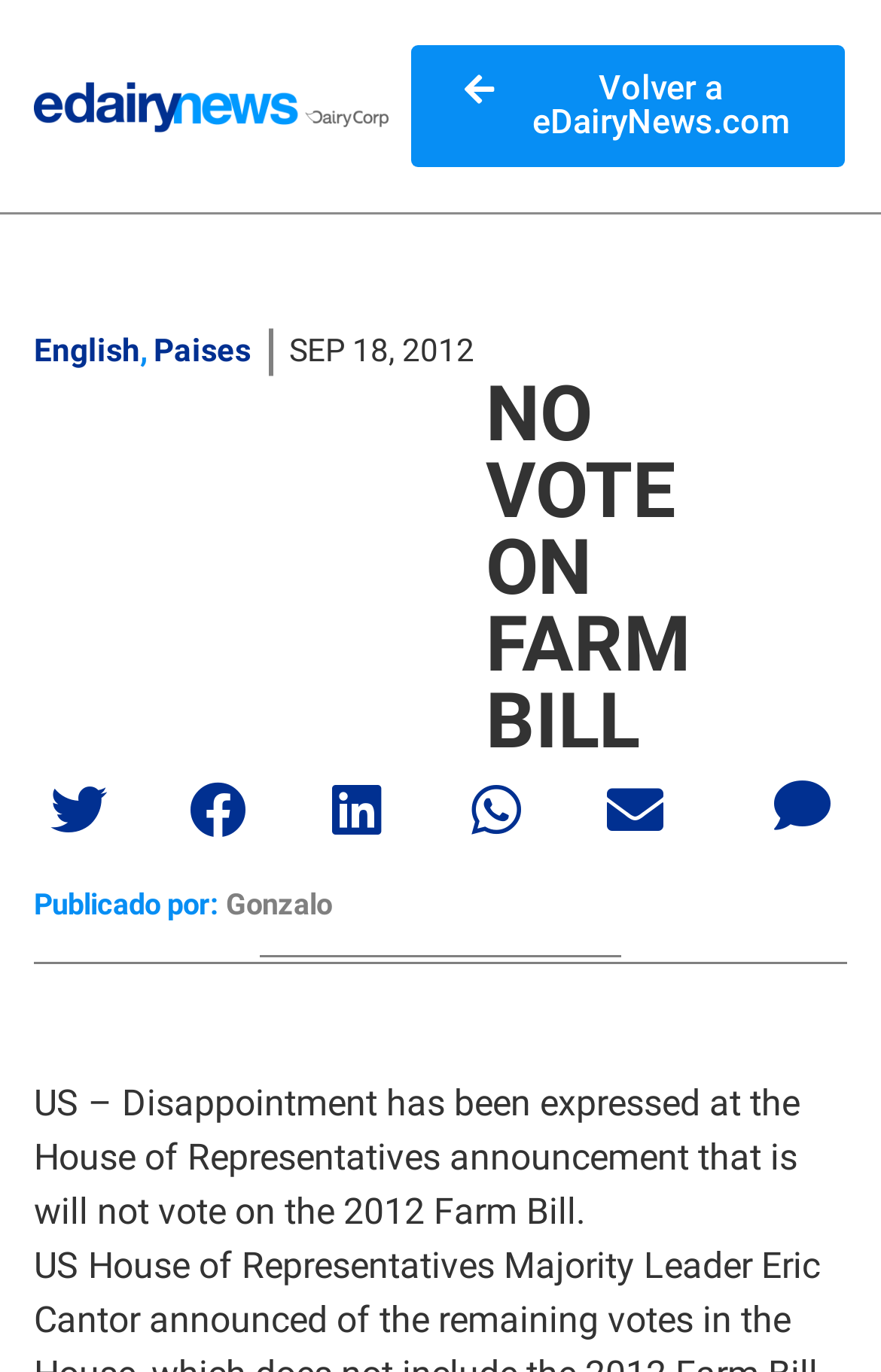For the given element description alt="ednews-logo" title="ednews-logo", determine the bounding box coordinates of the UI element. The coordinates should follow the format (top-left x, top-left y, bottom-right x, bottom-right y) and be within the range of 0 to 1.

[0.038, 0.057, 0.44, 0.097]